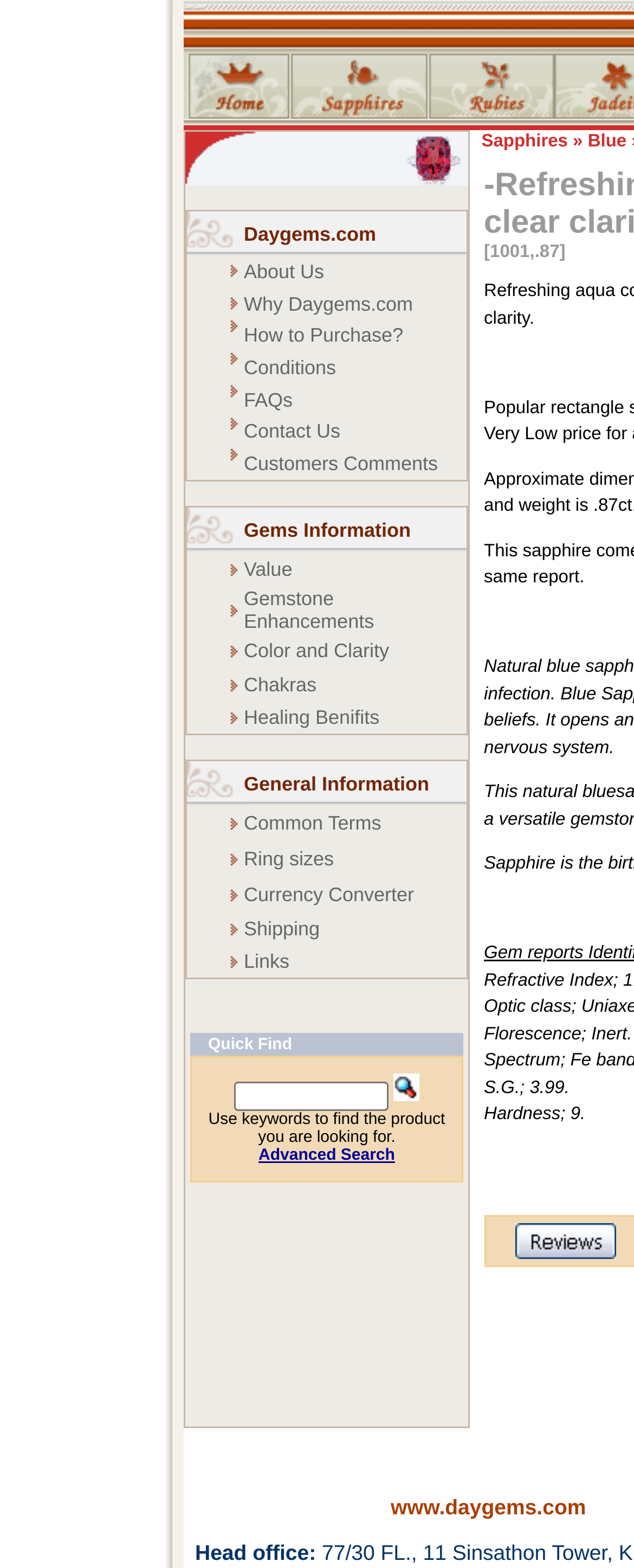Based on the provided description, "Value", find the bounding box of the corresponding UI element in the screenshot.

[0.385, 0.356, 0.461, 0.37]